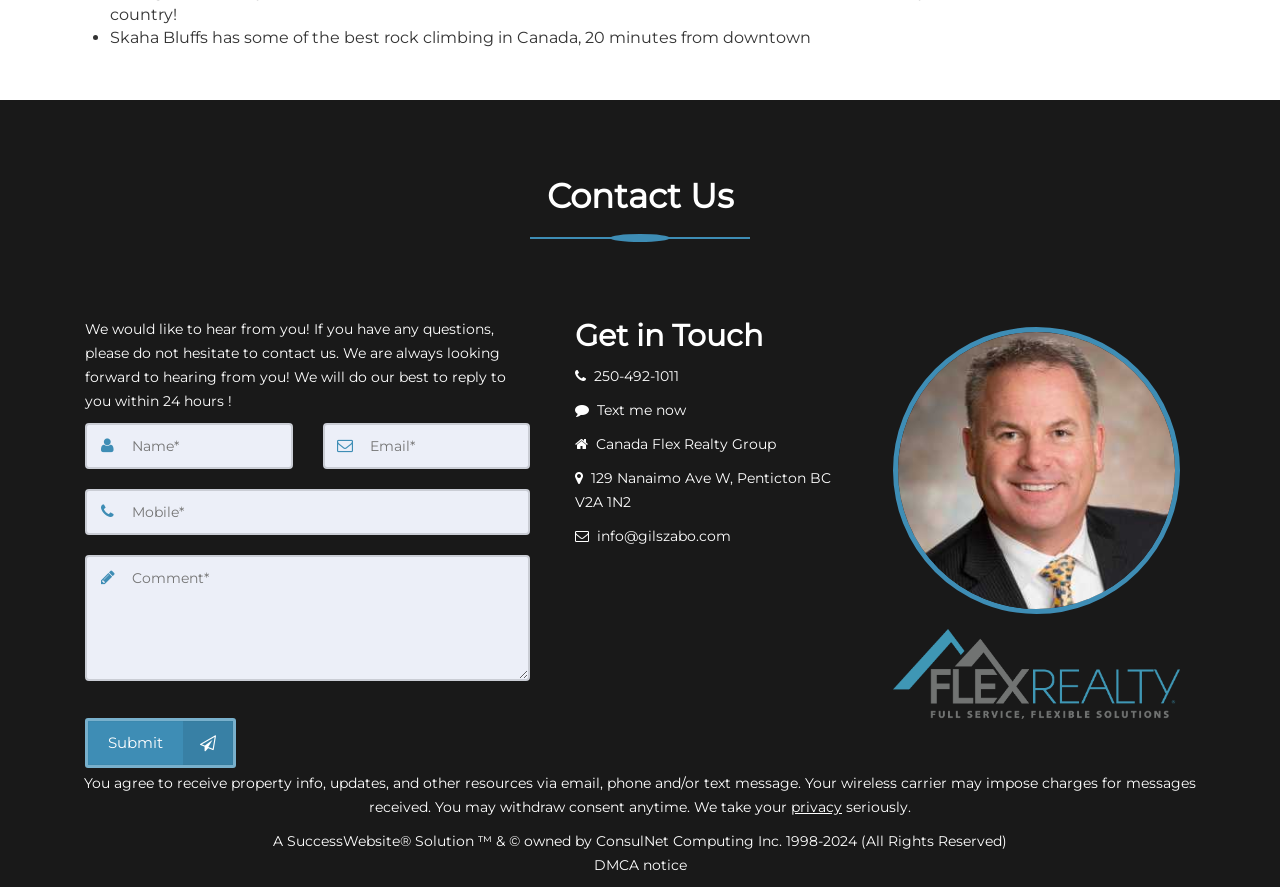How many textboxes are there in the contact form?
Refer to the image and give a detailed answer to the query.

There are four textboxes in the contact form: 'Name', 'Email', 'Mobile', and 'Comment'.